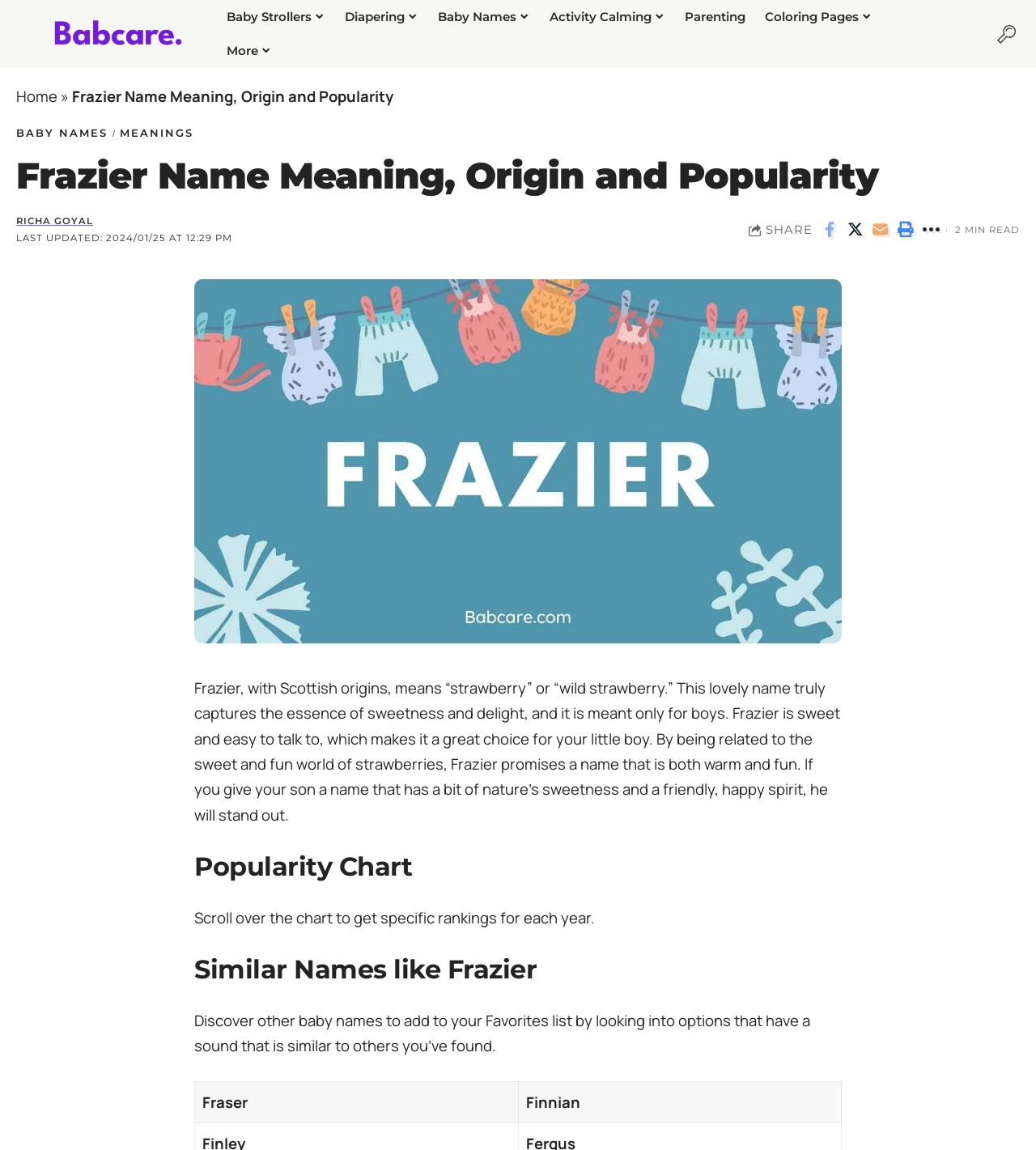Pinpoint the bounding box coordinates of the clickable element to carry out the following instruction: "Share on Facebook."

[0.79, 0.189, 0.812, 0.211]